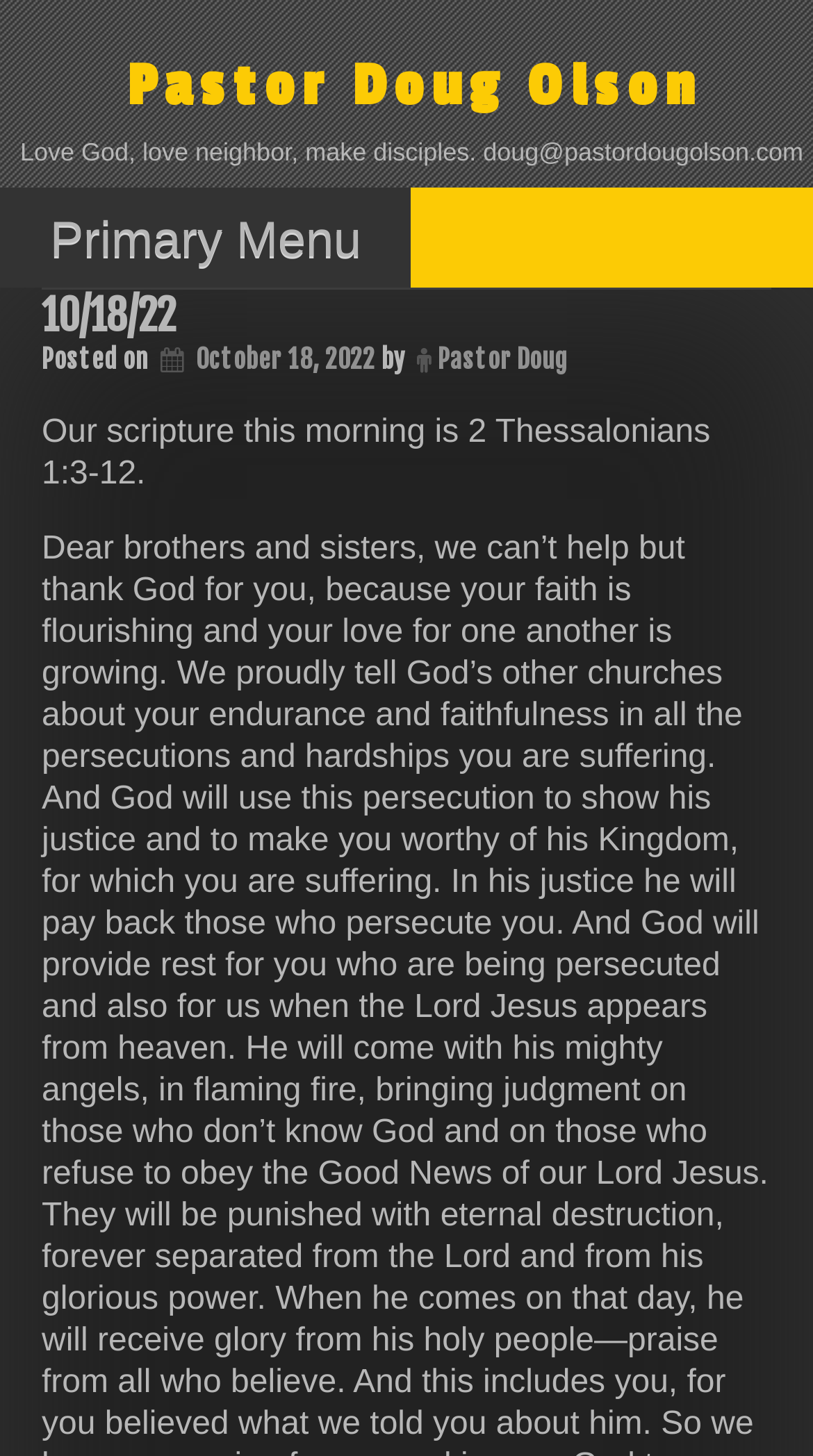What is the primary menu button's status?
Using the details from the image, give an elaborate explanation to answer the question.

I found the status of the primary menu button by looking at the button element with the text 'Primary Menu' which has an attribute 'expanded' set to 'False'.